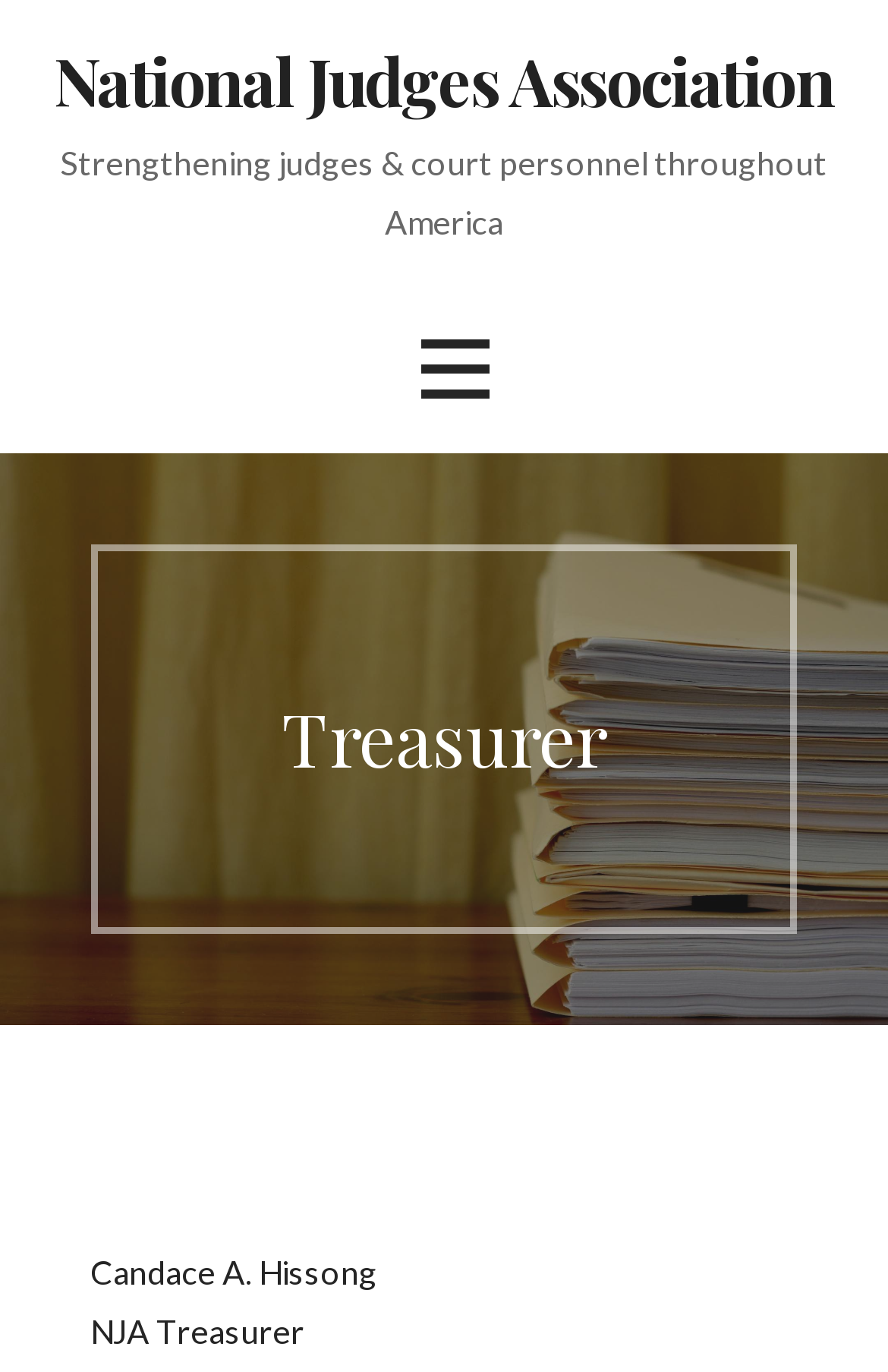Determine the bounding box coordinates for the UI element described. Format the coordinates as (top-left x, top-left y, bottom-right x, bottom-right y) and ensure all values are between 0 and 1. Element description: National Judges Association

[0.061, 0.026, 0.939, 0.089]